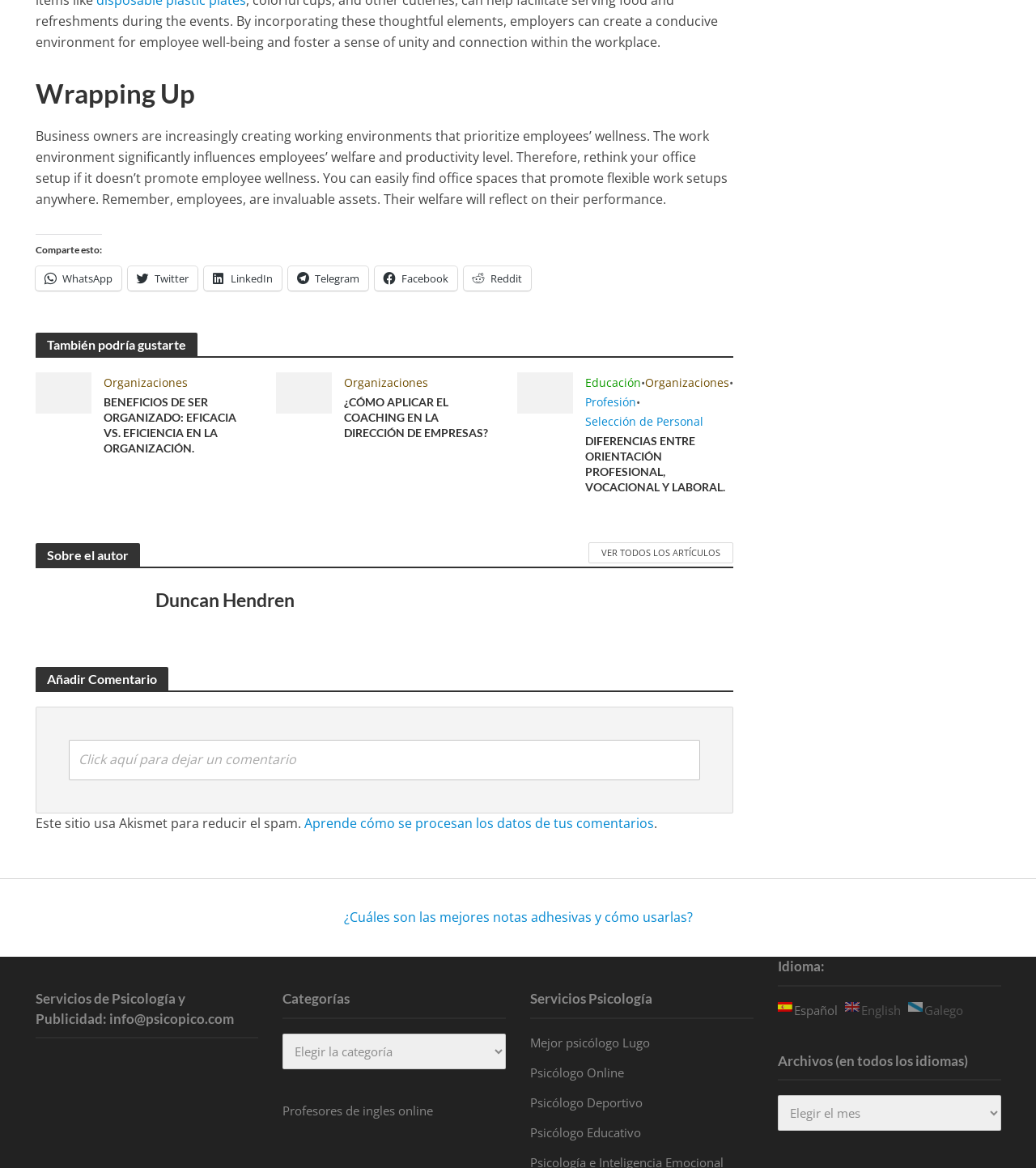Determine the bounding box of the UI component based on this description: "Selección de Personal". The bounding box coordinates should be four float values between 0 and 1, i.e., [left, top, right, bottom].

[0.565, 0.354, 0.679, 0.371]